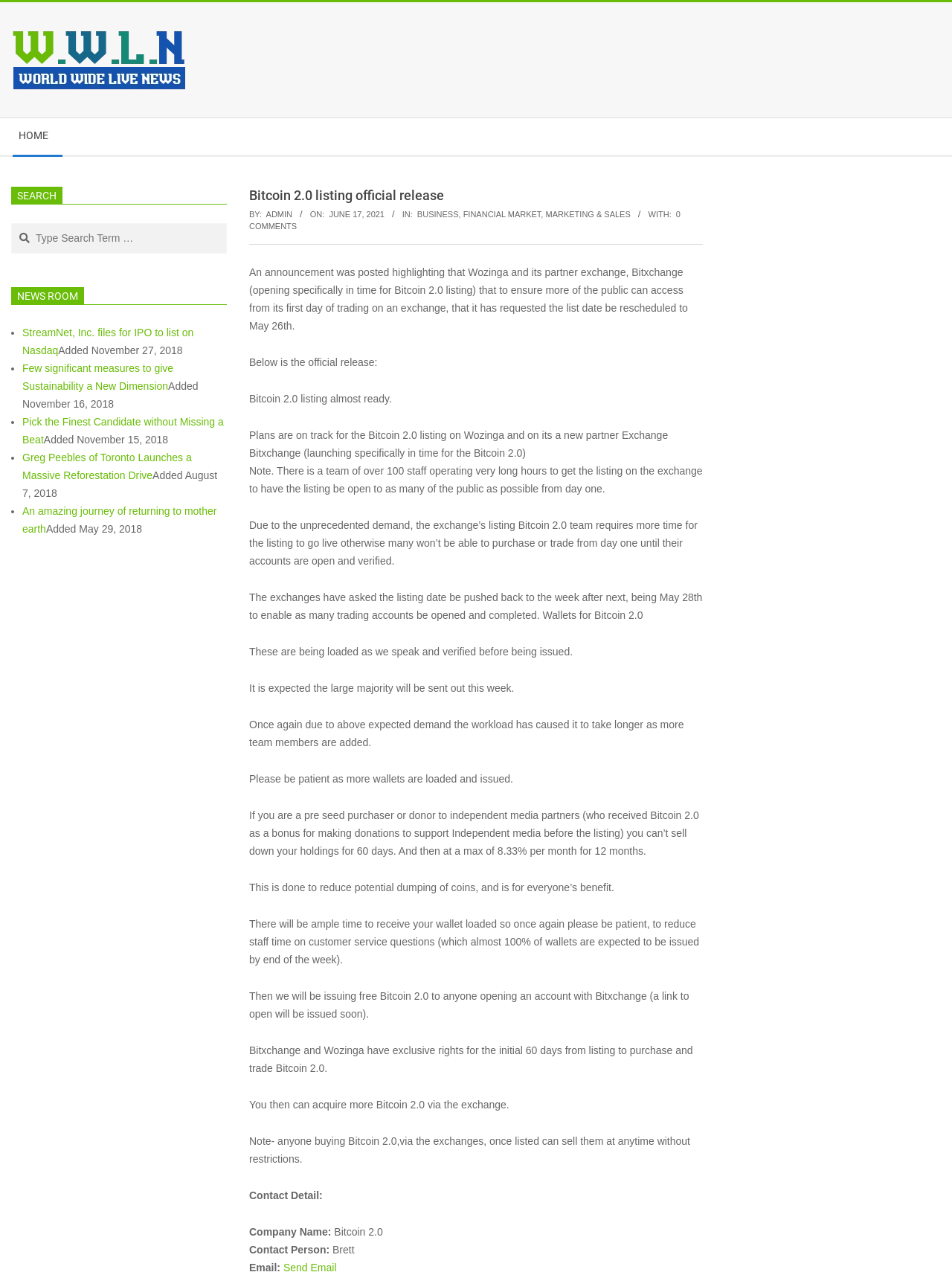How many staff are operating to get the listing on the exchange?
Using the details shown in the screenshot, provide a comprehensive answer to the question.

According to the webpage content, it is stated that there is a team of over 100 staff operating very long hours to get the listing on the exchange to have the listing be open to as many of the public as possible from day one.